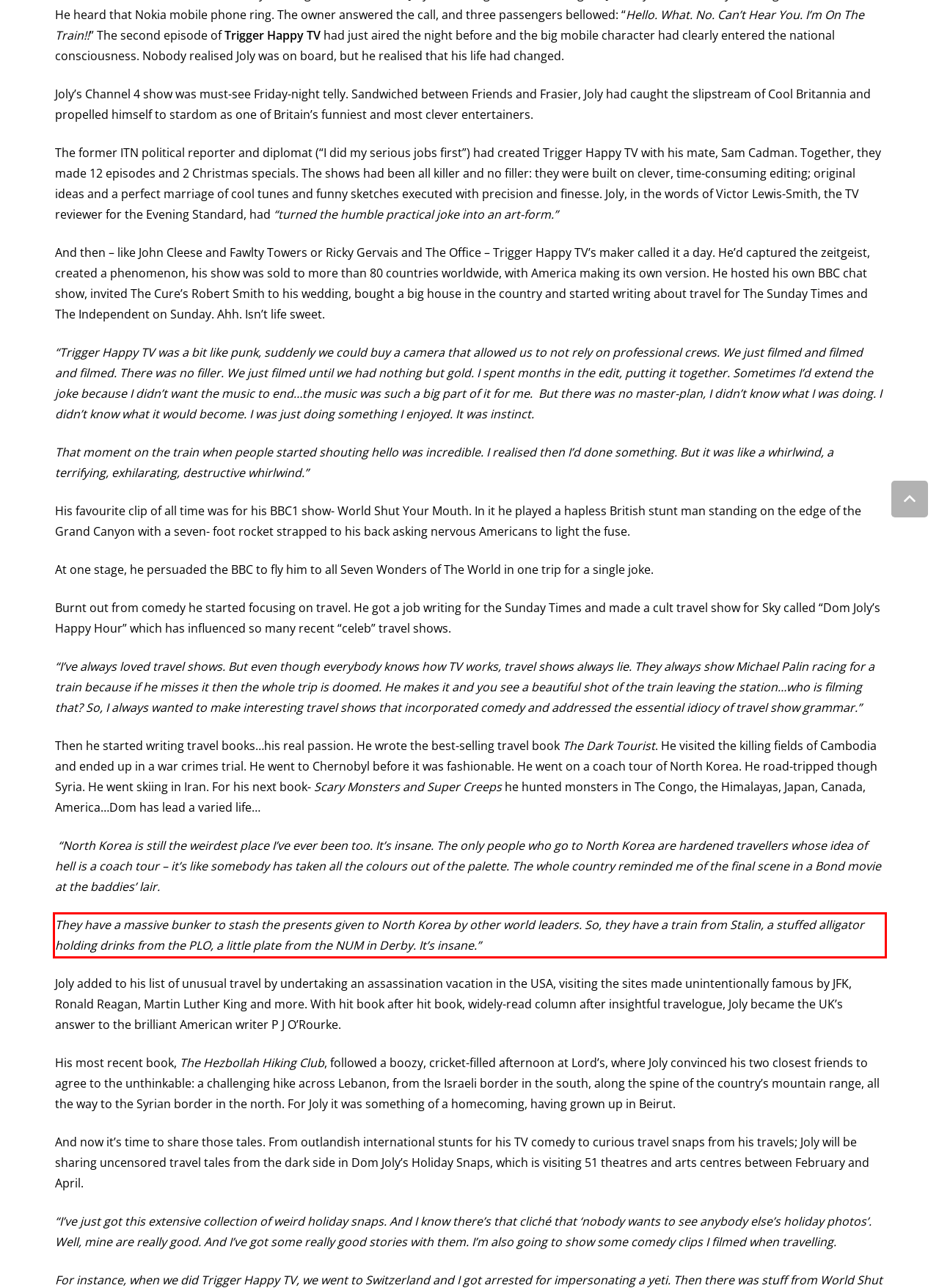Examine the webpage screenshot and use OCR to obtain the text inside the red bounding box.

They have a massive bunker to stash the presents given to North Korea by other world leaders. So, they have a train from Stalin, a stuffed alligator holding drinks from the PLO, a little plate from the NUM in Derby. It’s insane.”